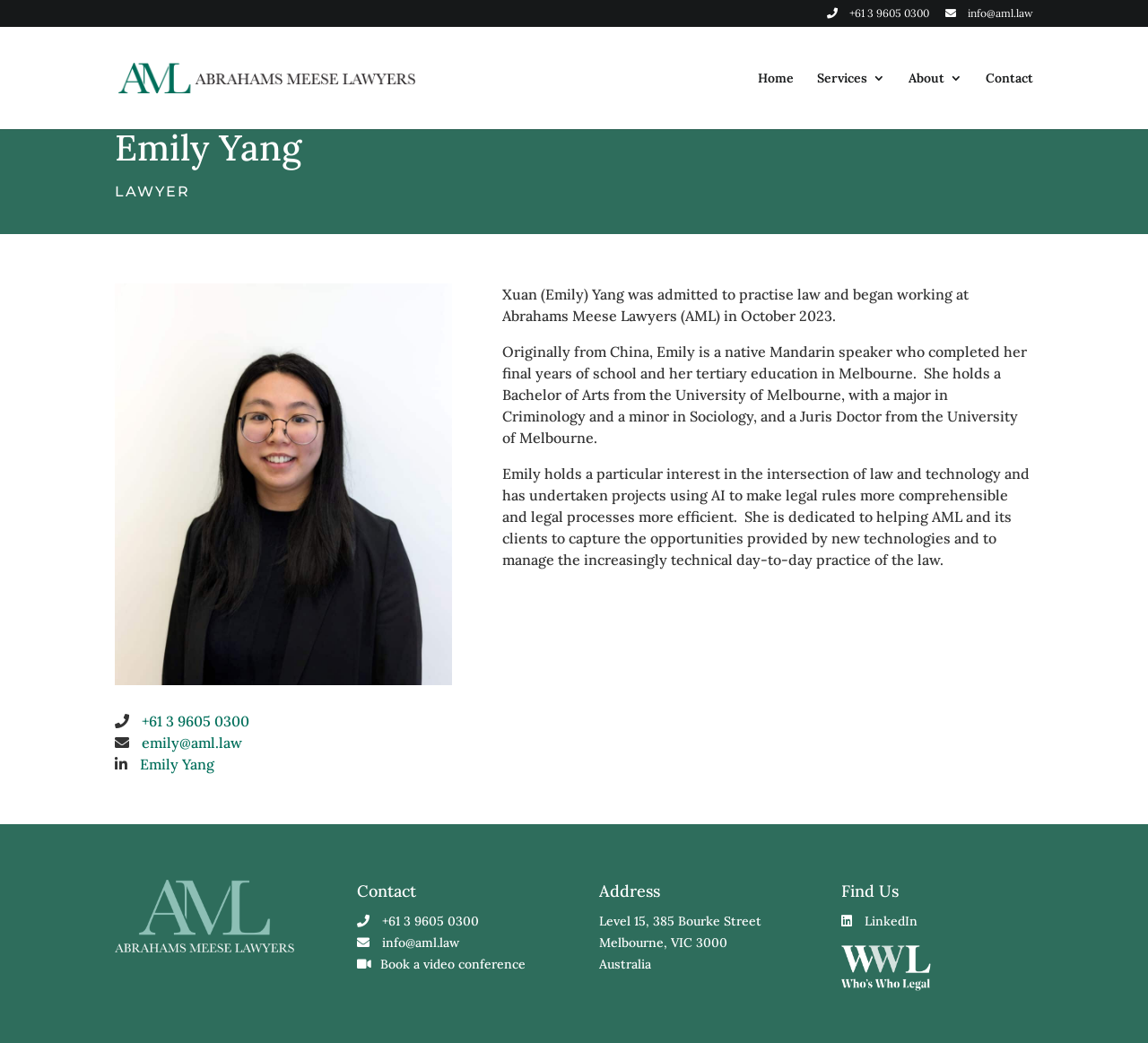Kindly determine the bounding box coordinates for the area that needs to be clicked to execute this instruction: "Visit the home page".

[0.66, 0.069, 0.691, 0.088]